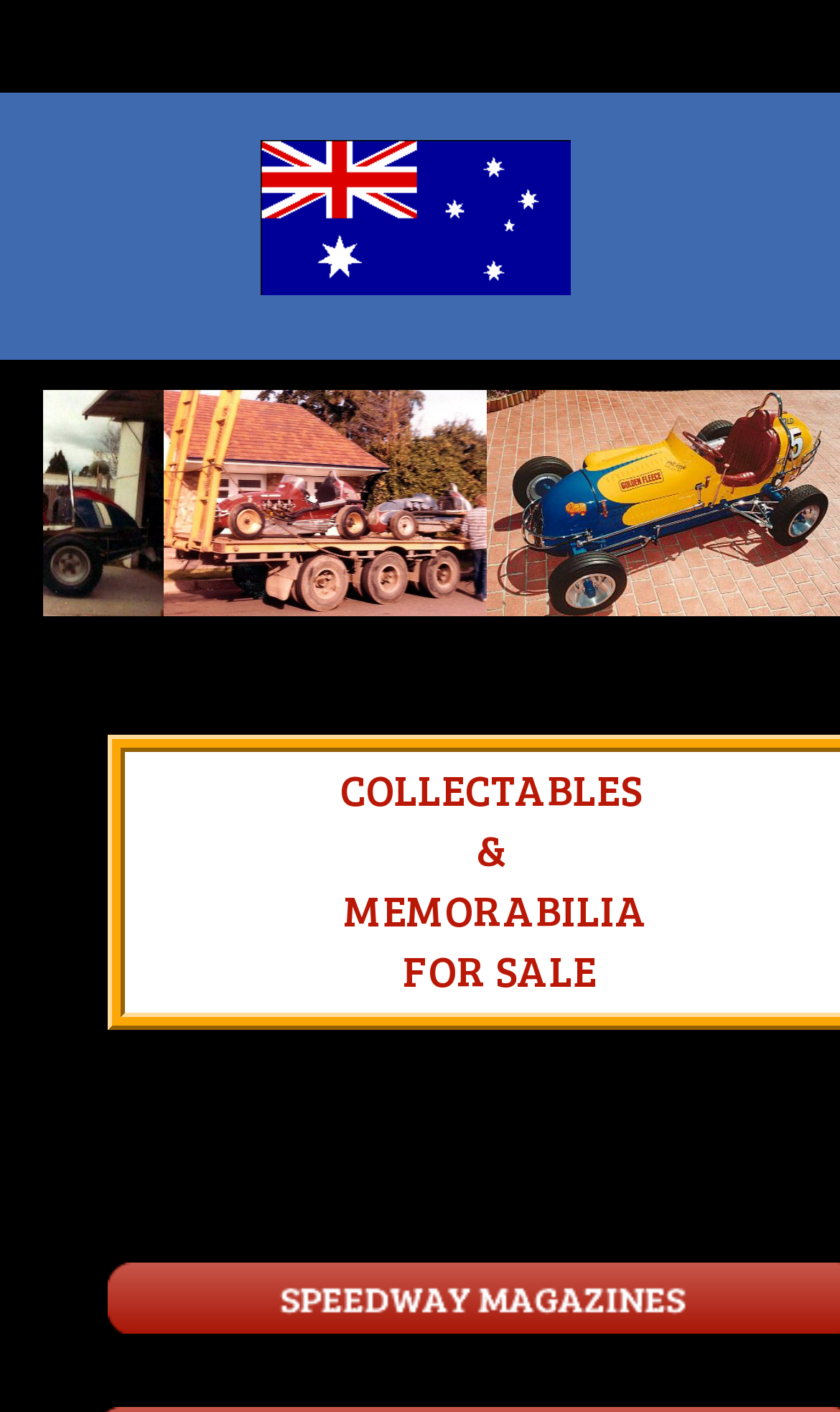What is the position of the image on the page?
Using the information from the image, provide a comprehensive answer to the question.

According to the bounding box coordinates of the image element, its top-left corner is at [0.287, 0.276] and its bottom-right corner is at [0.71, 0.436]. This suggests that the image is positioned near the top-left corner of the page.